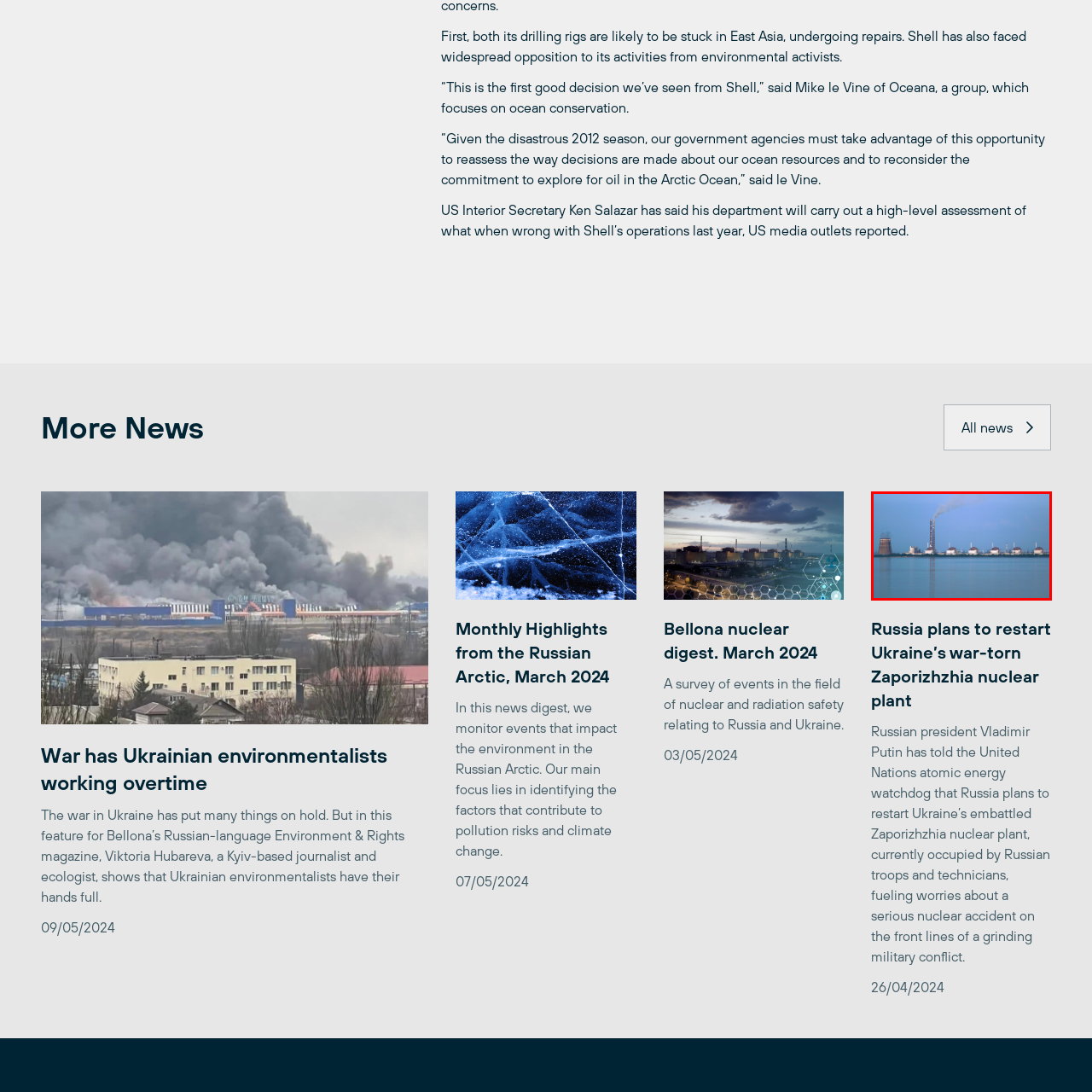Focus on the area marked by the red box, Who announced intentions to restart the plant's operations? 
Answer briefly using a single word or phrase.

Russian President Vladimir Putin